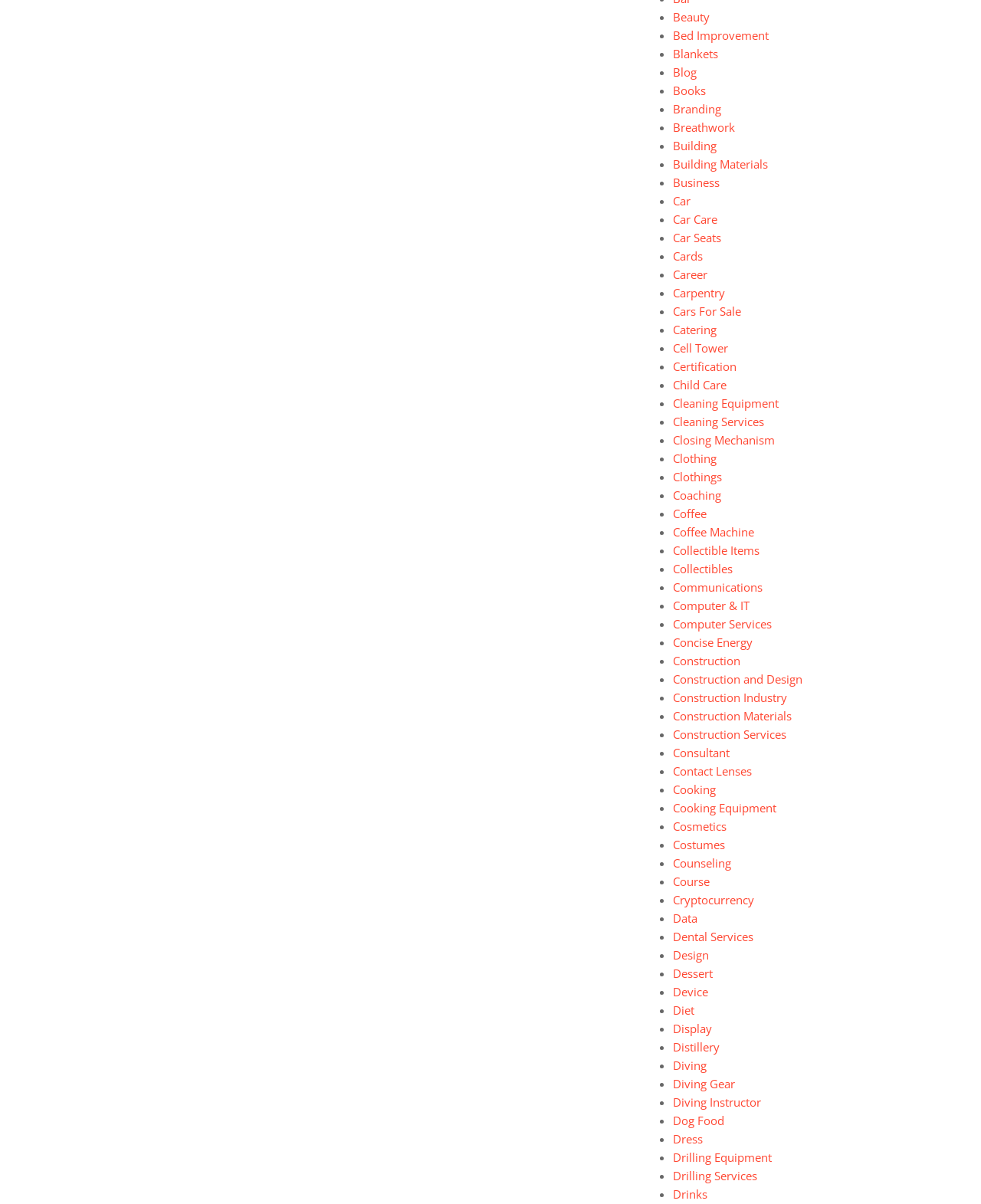Is there a category for 'Cars'?
Based on the visual information, provide a detailed and comprehensive answer.

Yes, there is a category for 'Cars' which is a link element located on the webpage, indicated by the list marker '•' and has a bounding box coordinate of [0.672, 0.159, 0.678, 0.174].